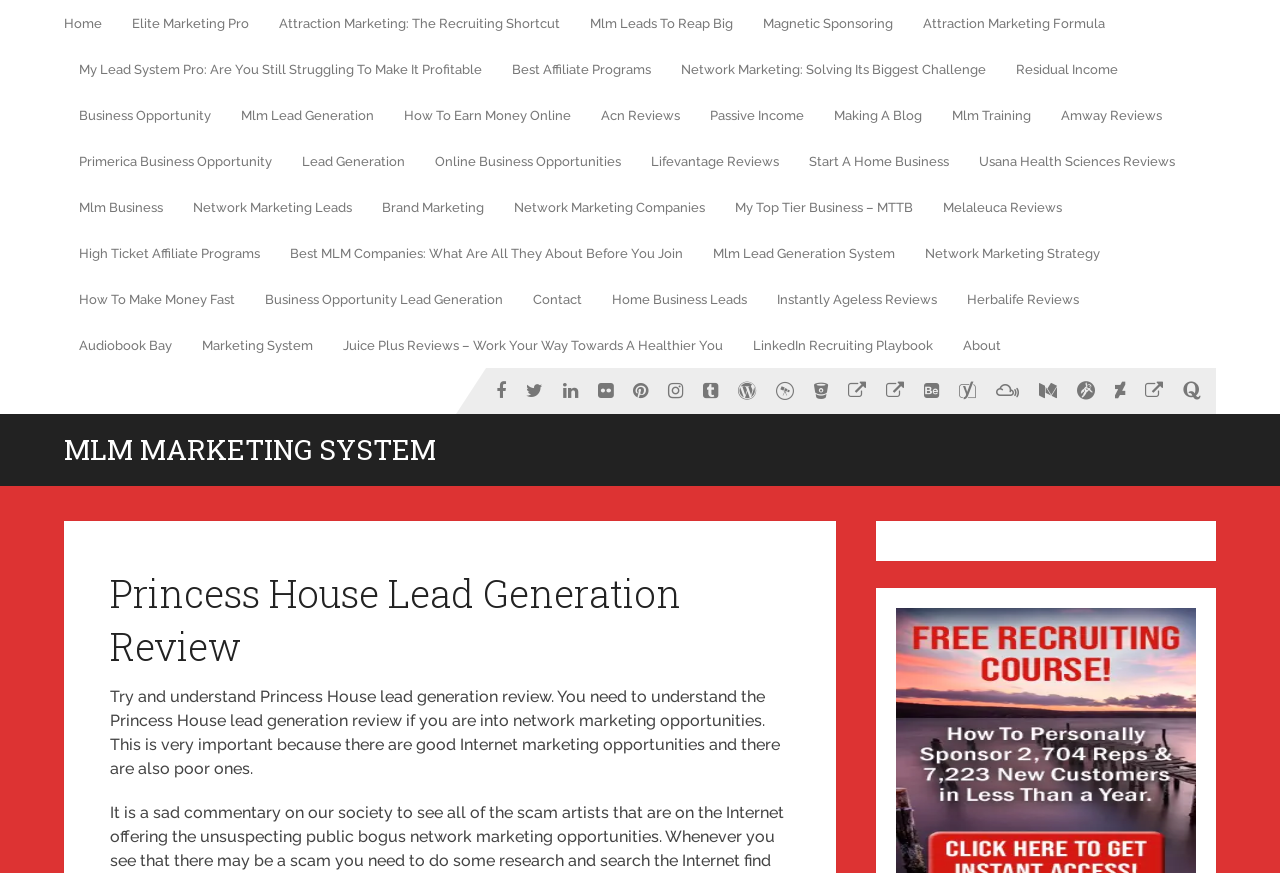Identify the bounding box coordinates for the UI element described as follows: "Network Marketing Companies". Ensure the coordinates are four float numbers between 0 and 1, formatted as [left, top, right, bottom].

[0.39, 0.211, 0.562, 0.263]